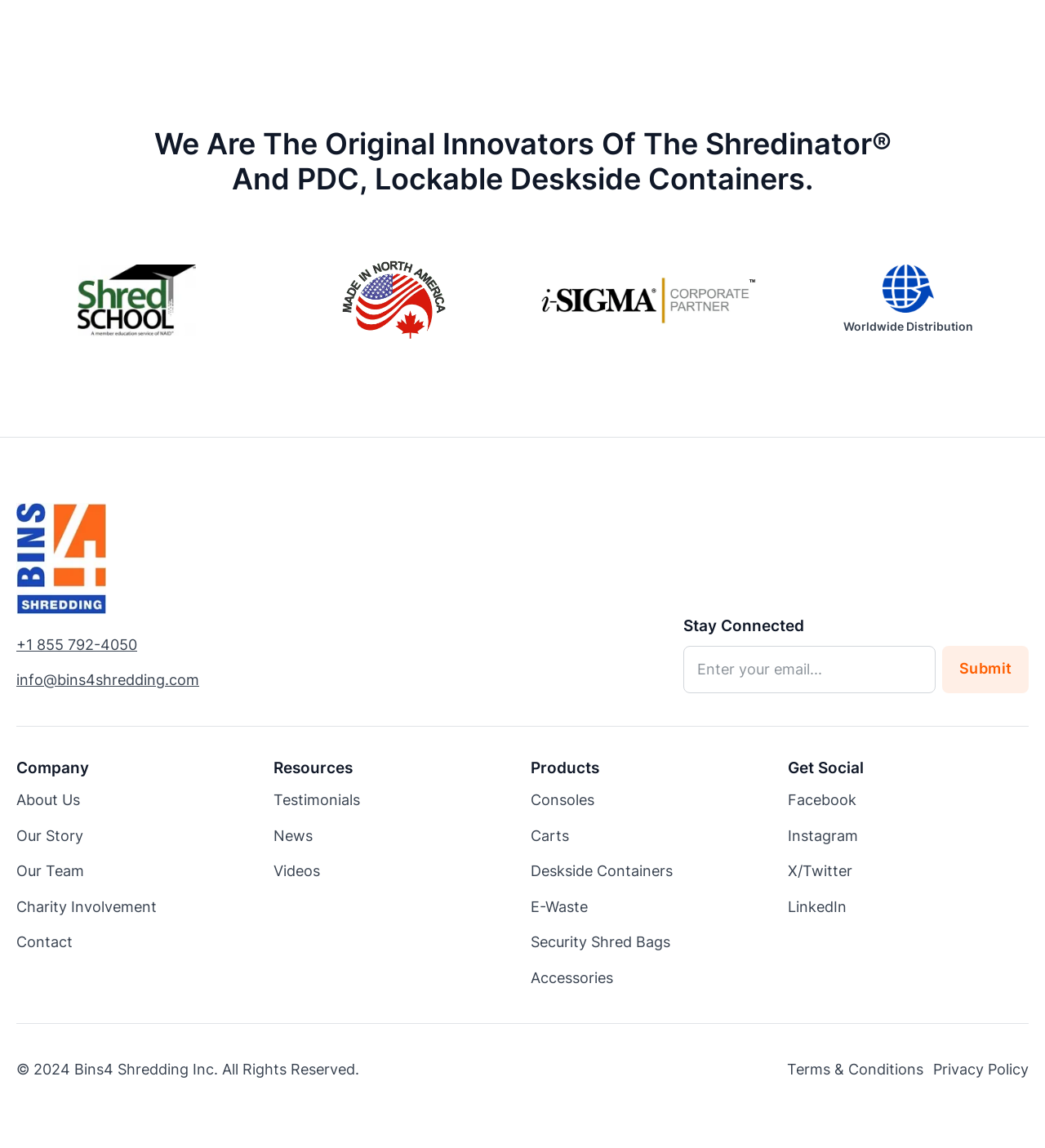Pinpoint the bounding box coordinates of the element that must be clicked to accomplish the following instruction: "Contact us through phone number". The coordinates should be in the format of four float numbers between 0 and 1, i.e., [left, top, right, bottom].

[0.016, 0.55, 0.131, 0.573]